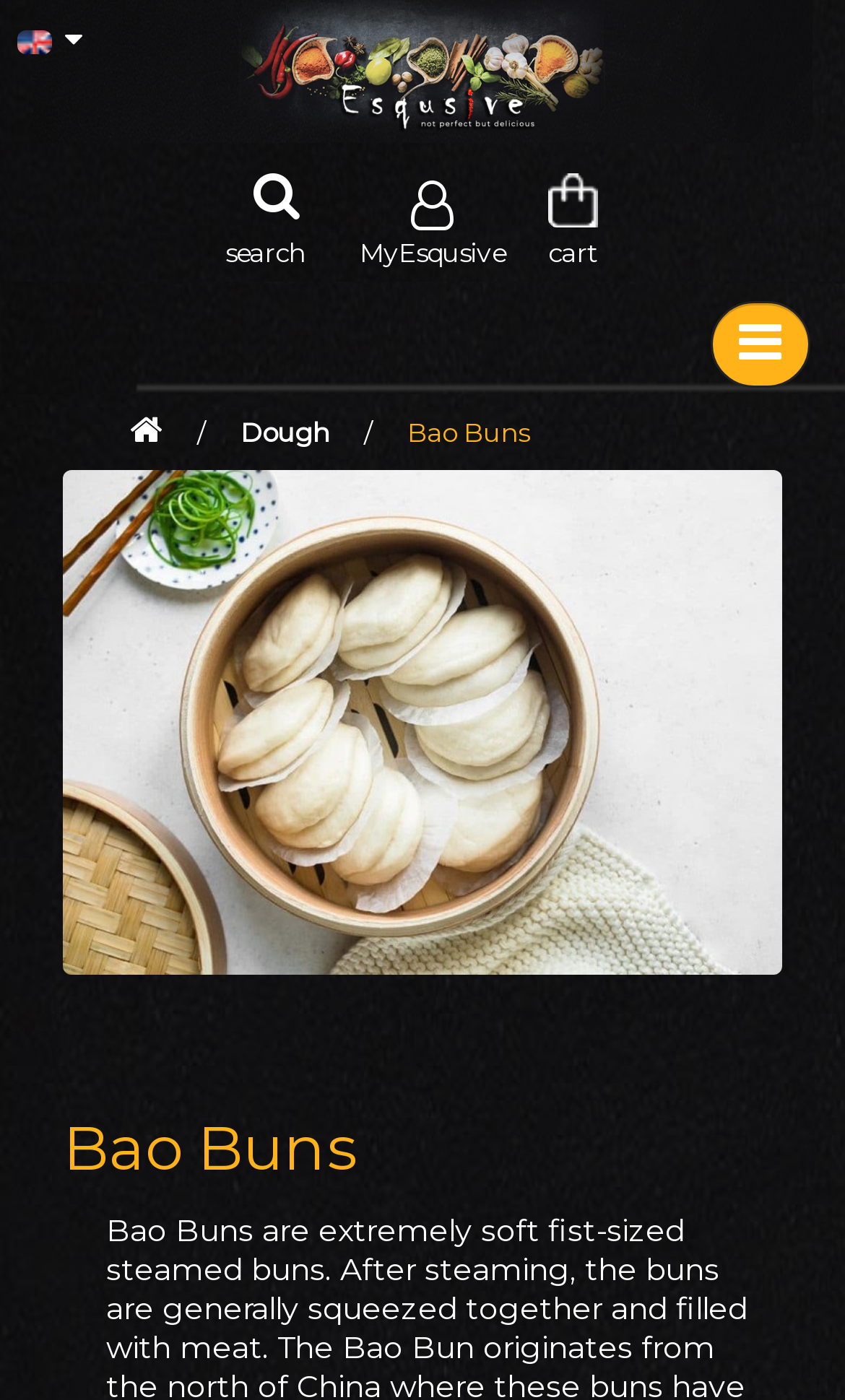By analyzing the image, answer the following question with a detailed response: Is there a search function?

There is a search function because there is a button with the text 'search', indicating that users can search for something on the website.